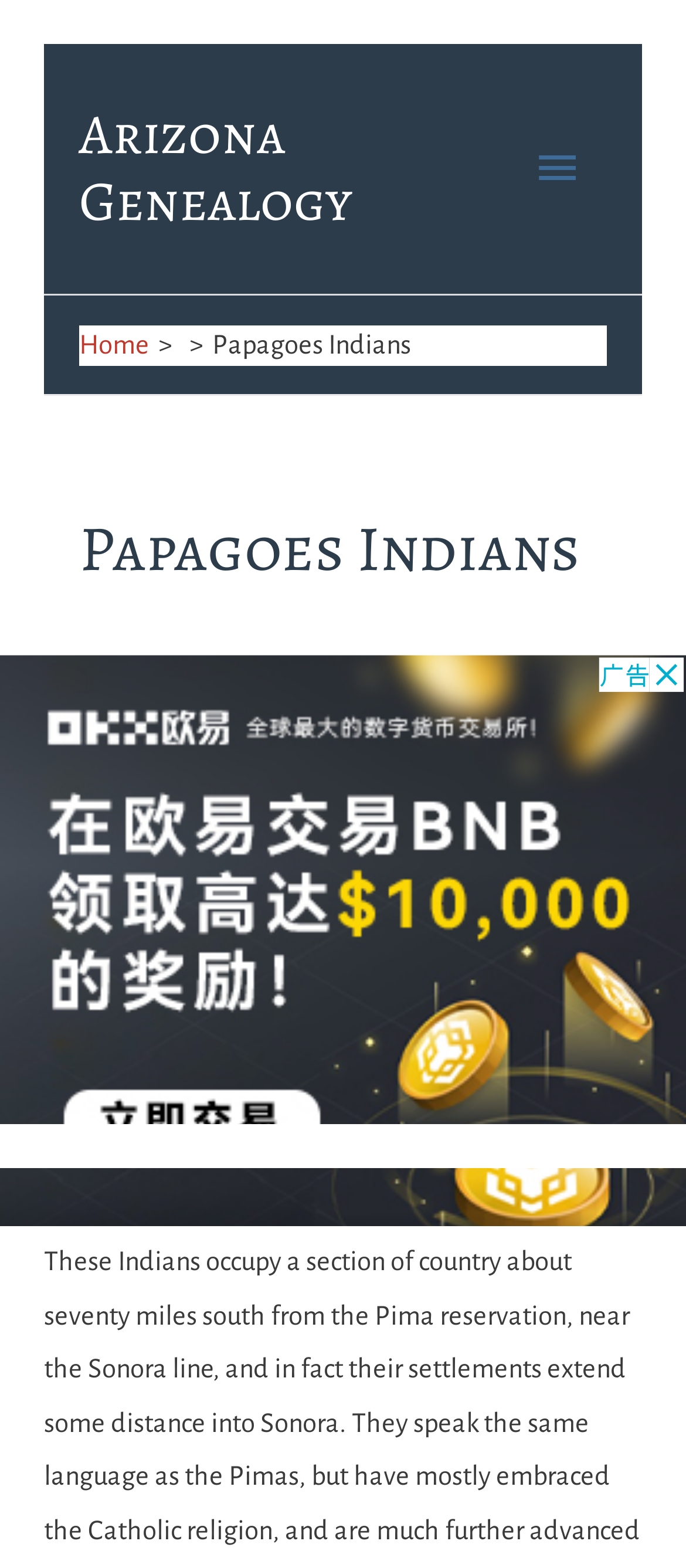Answer the following inquiry with a single word or phrase:
How many levels of navigation are visible?

2